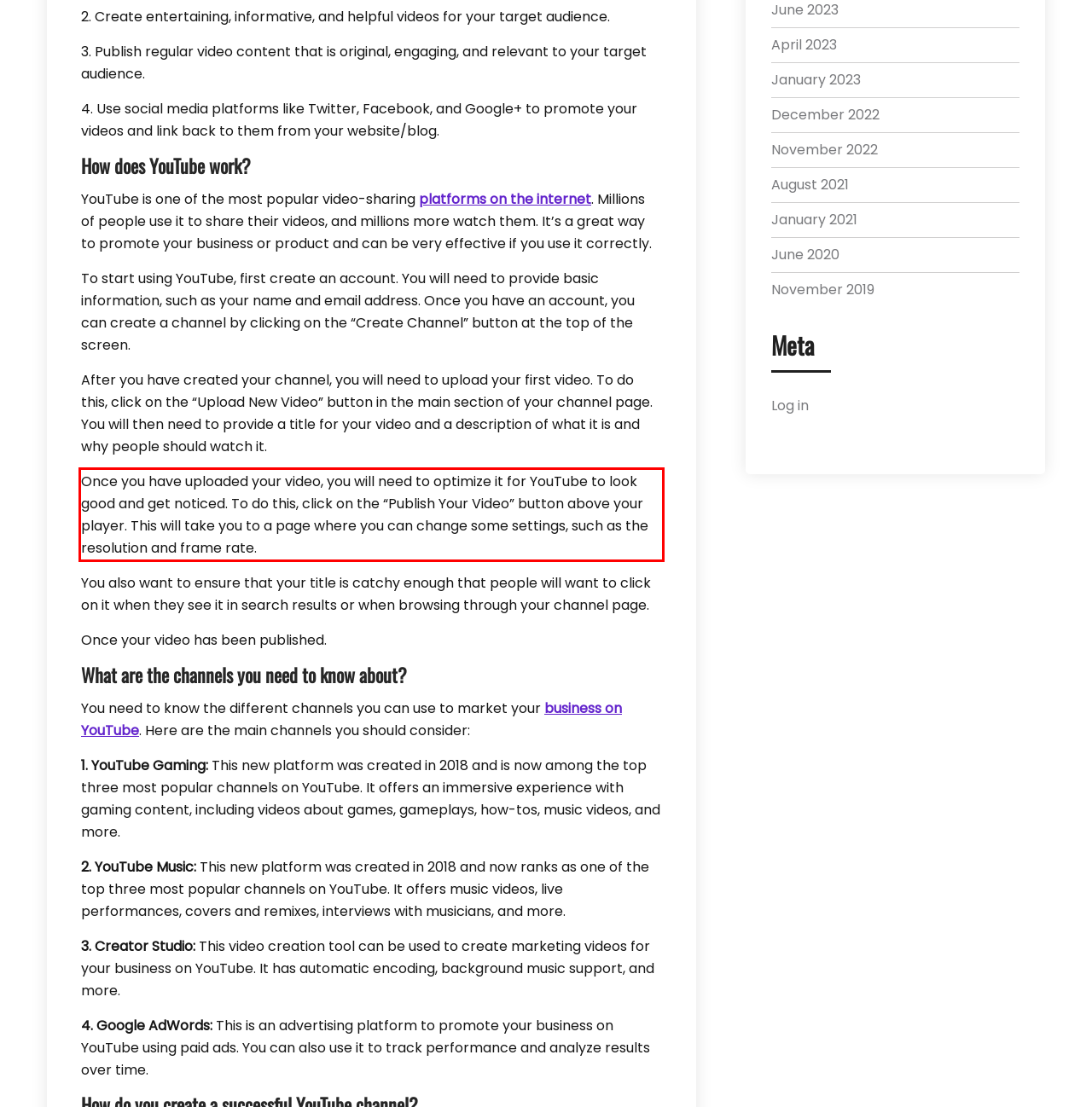Given a webpage screenshot with a red bounding box, perform OCR to read and deliver the text enclosed by the red bounding box.

Once you have uploaded your video, you will need to optimize it for YouTube to look good and get noticed. To do this, click on the “Publish Your Video” button above your player. This will take you to a page where you can change some settings, such as the resolution and frame rate.